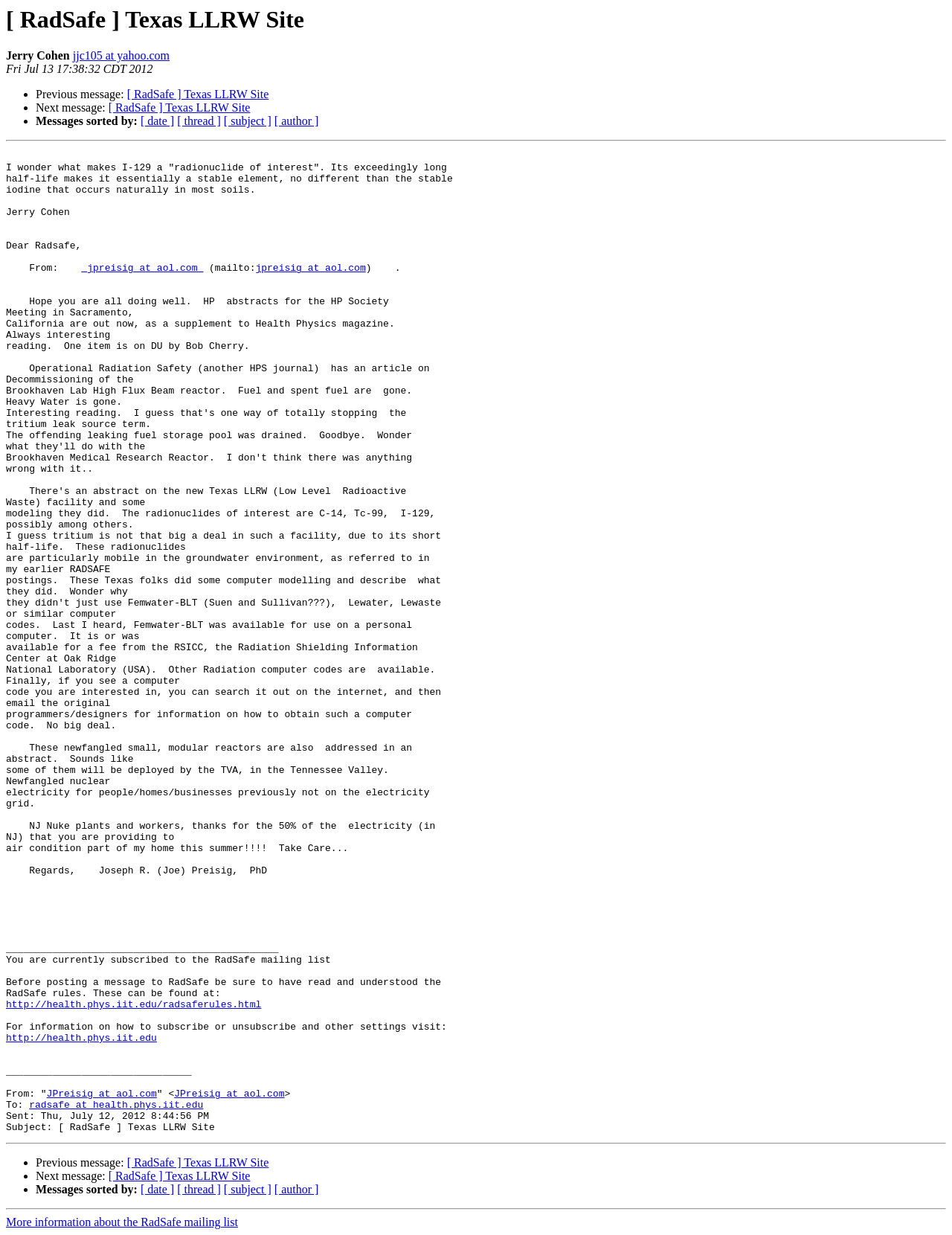What is the sender's email address?
Based on the content of the image, thoroughly explain and answer the question.

The sender's email address can be found in the 'From:' section of the email, which is 'JPreisig at aol.com'.